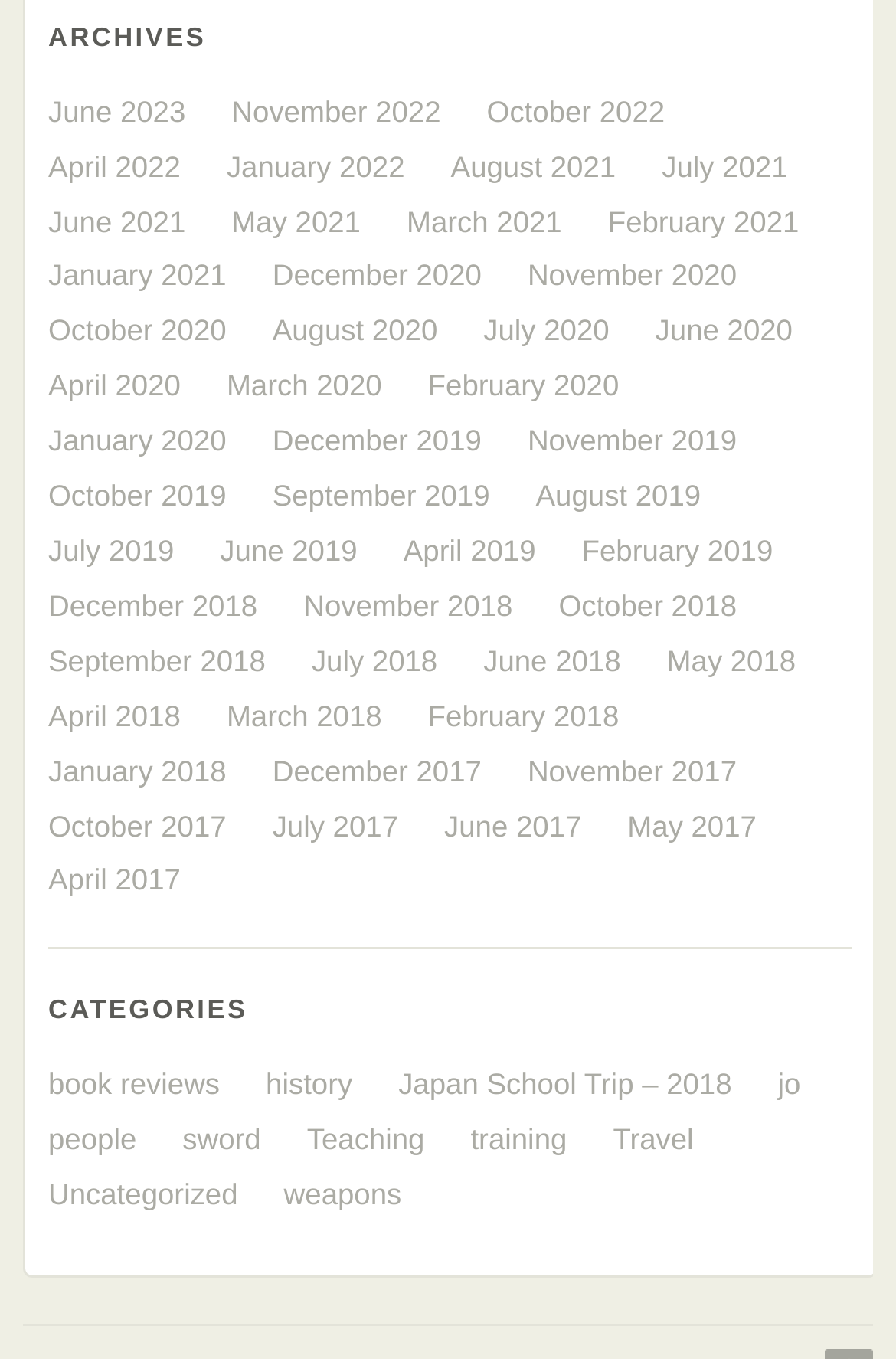Identify the bounding box of the UI element that matches this description: "Japan School Trip – 2018".

[0.445, 0.785, 0.817, 0.811]